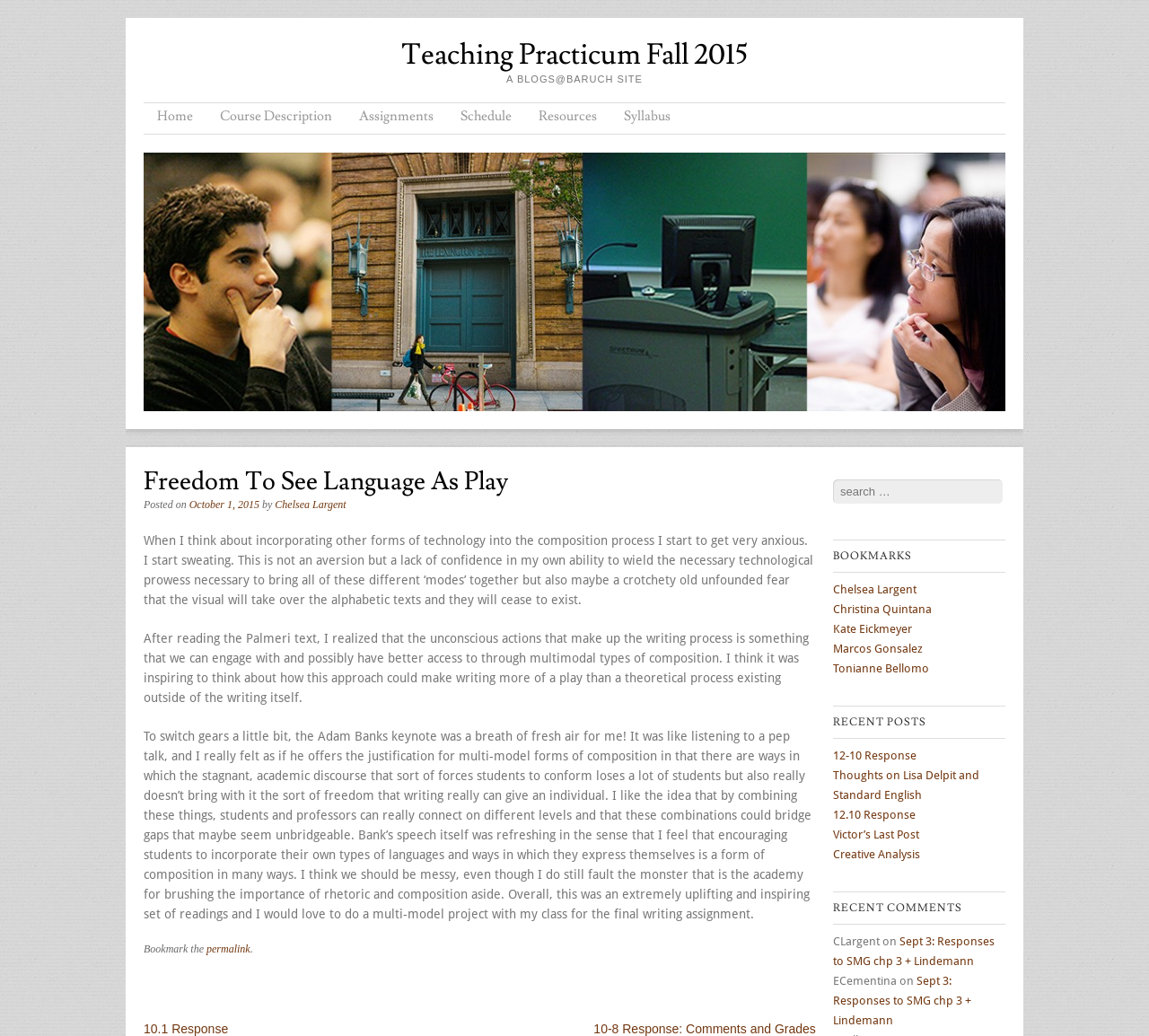Please specify the bounding box coordinates of the clickable region necessary for completing the following instruction: "Click the 'Home' link". The coordinates must consist of four float numbers between 0 and 1, i.e., [left, top, right, bottom].

[0.125, 0.1, 0.18, 0.129]